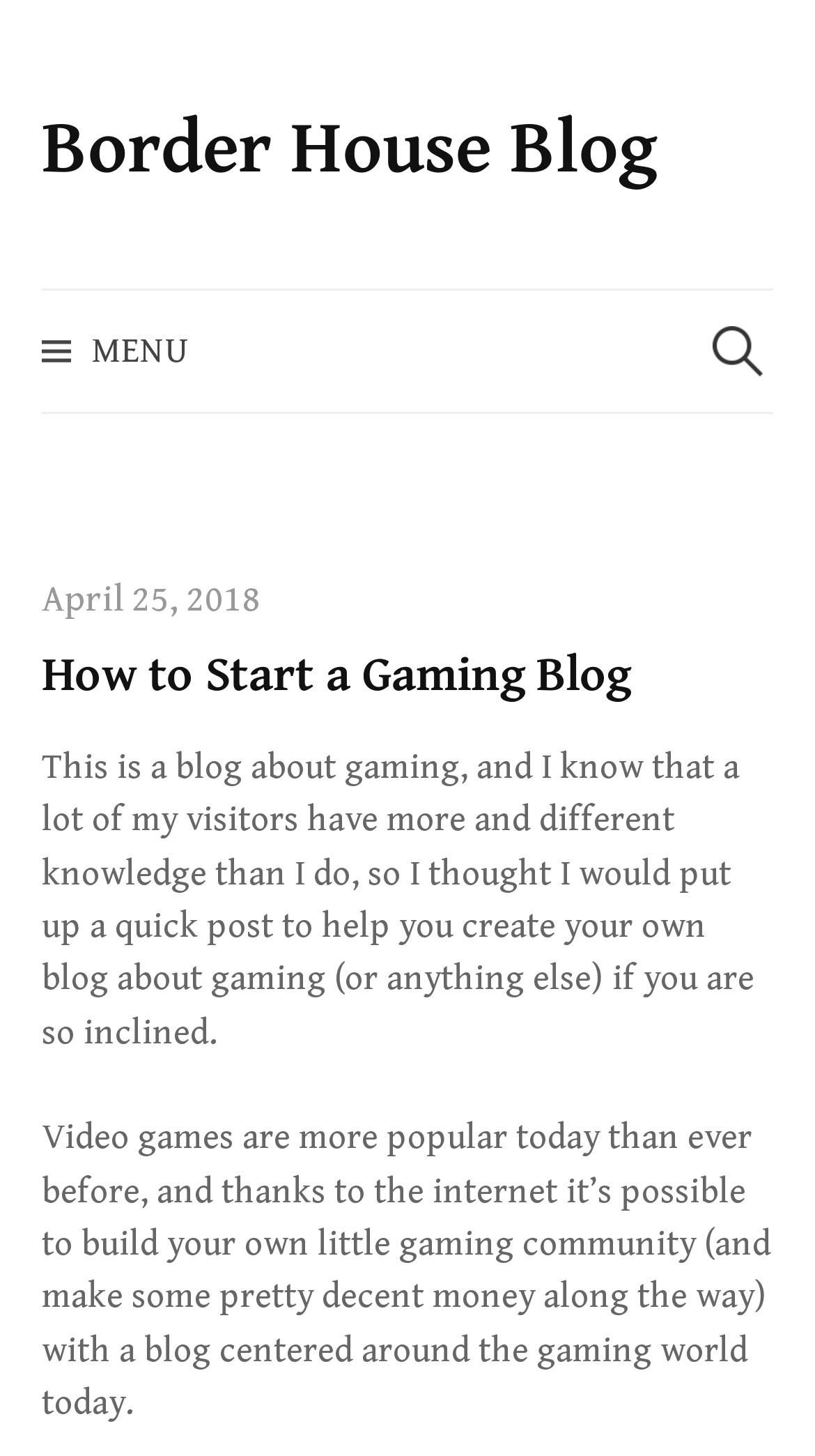Please analyze the image and give a detailed answer to the question:
What is the date of the blog post?

The date of the blog post is April 25, 2018, as indicated by the link 'April 25, 2018' which is a time element.